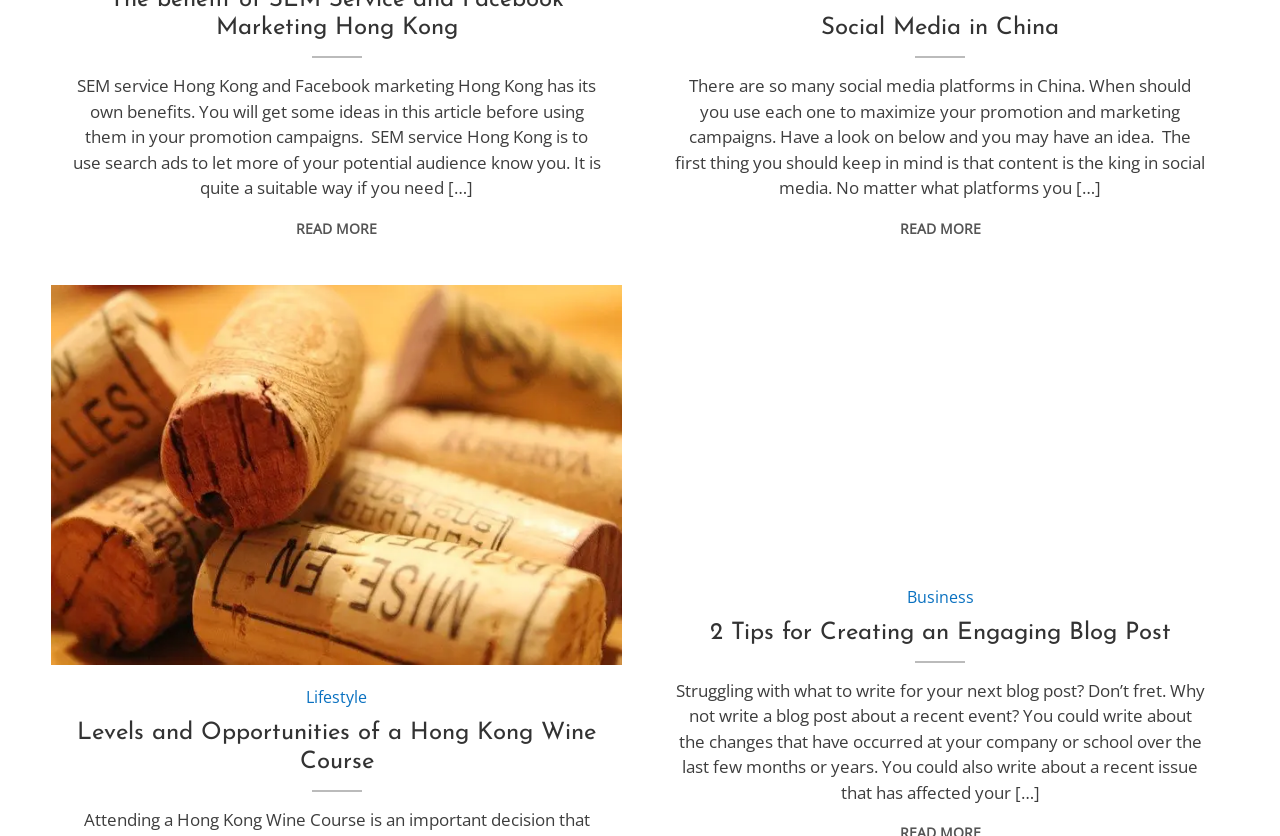What is the topic of the image with a wine course?
Using the image, answer in one word or phrase.

Hong Kong Wine Course